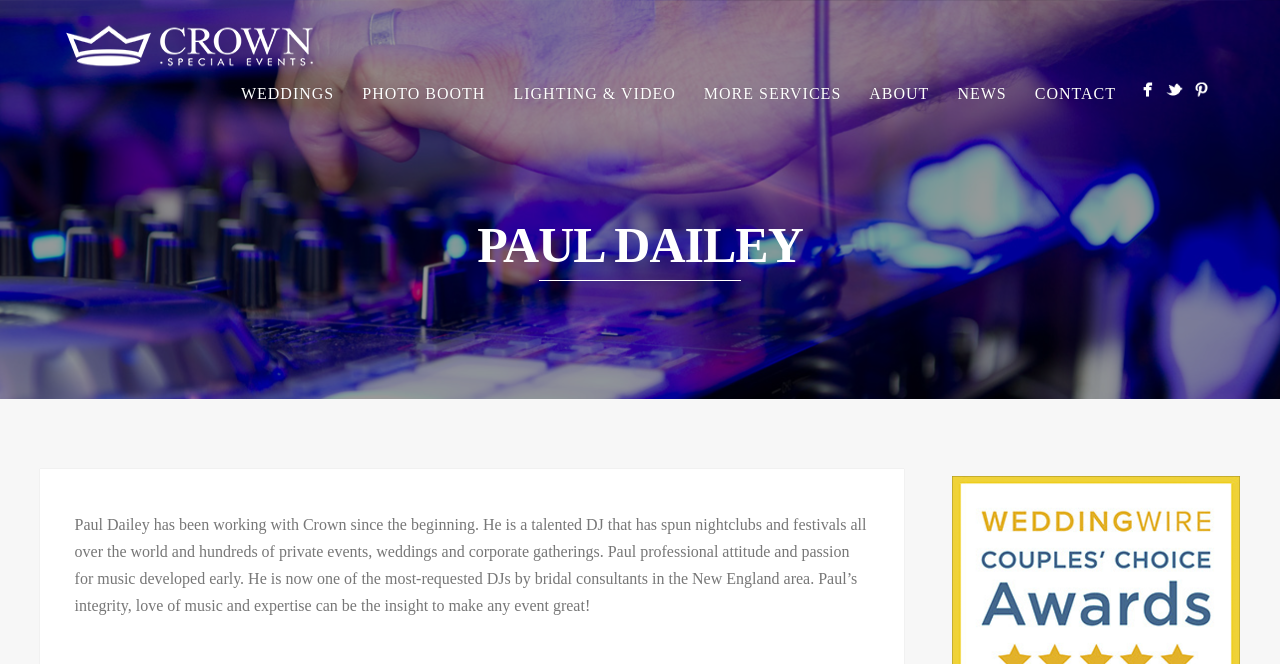What is the profession of Paul Dailey?
Based on the image, answer the question in a detailed manner.

Based on the webpage content, Paul Dailey is a talented DJ who has spun nightclubs and festivals all over the world and hundreds of private events, weddings, and corporate gatherings.